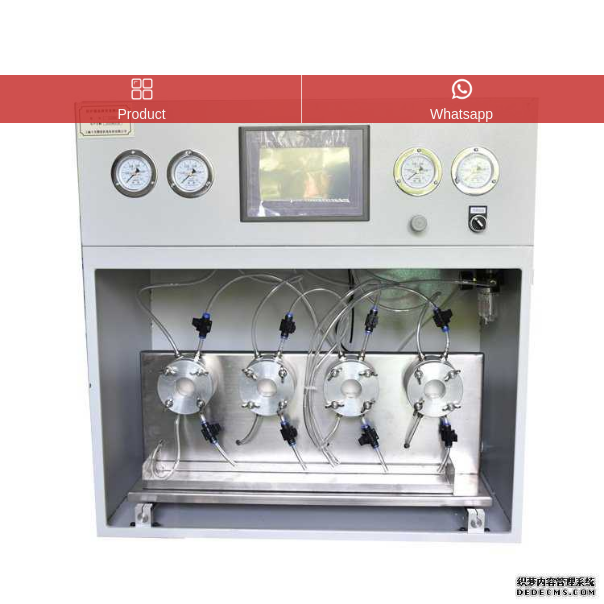Detail the scene depicted in the image with as much precision as possible.

The image showcases a Synthetic Blood Penetration Resistance Tester, a sophisticated device designed for evaluating the penetration resistance of medical masks against synthetic blood. The testing apparatus features multiple chambers, equipped with tubing for fluid delivery to simulate blood splashes on the mask specimen. The front panel displays pressure gauges that measure the pressure within the system, along with a digital screen that likely provides operational controls and monitoring feedback. This equipment is essential for assessing the protective capabilities of medical masks, ensuring they meet safety standards for use in healthcare settings.